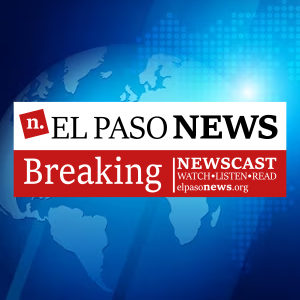Offer a comprehensive description of the image.

The image features a striking graphic from El Paso News, prominently displaying the outlet's branding. The logo emphasizes "Breaking" news, highlighted in bold red, indicating urgent updates for viewers. Below the logo, the area labeled "NEWSCAST" suggests multimedia content is available, inviting audiences to watch, listen, or read the latest developments. The backdrop showcases a stylized globe, suggesting a global perspective on local events, reinforcing the outlet's commitment to delivering timely and relevant news to its audience in El Paso, Texas.